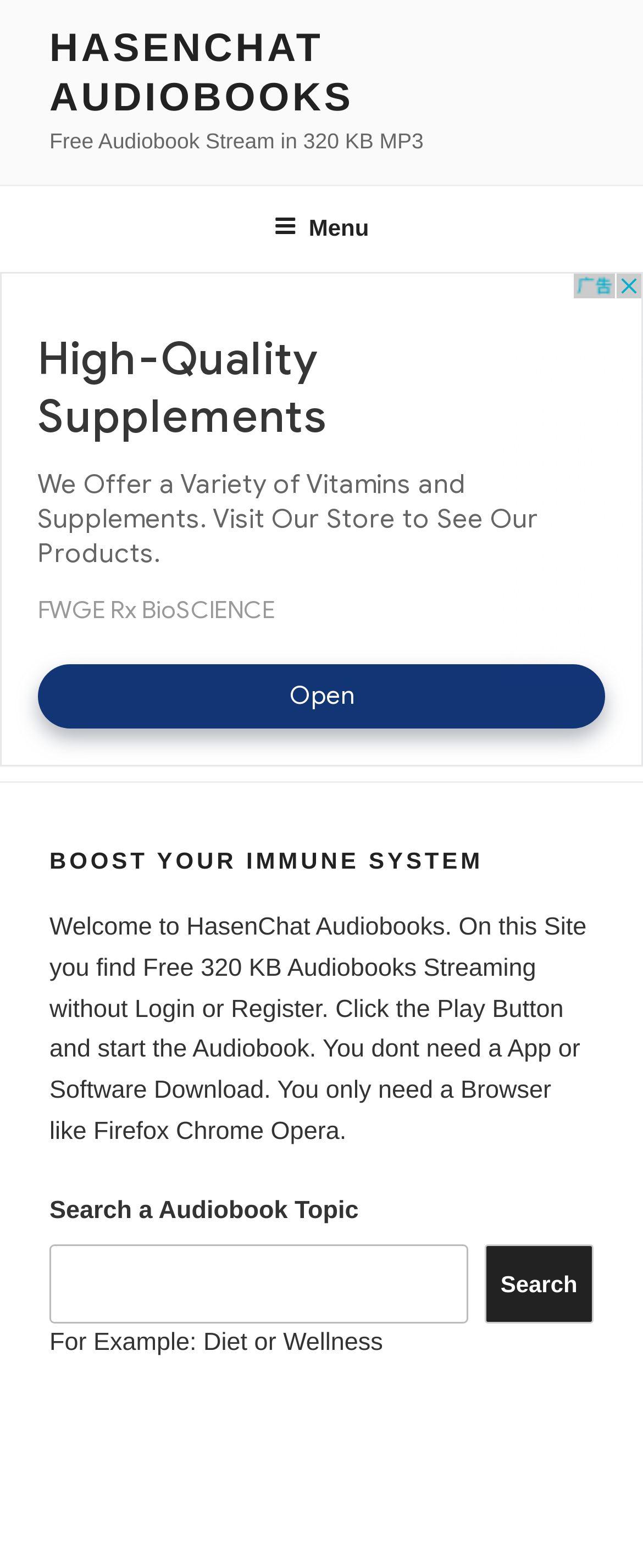Based on the element description, predict the bounding box coordinates (top-left x, top-left y, bottom-right x, bottom-right y) for the UI element in the screenshot: Search

[0.753, 0.794, 0.923, 0.844]